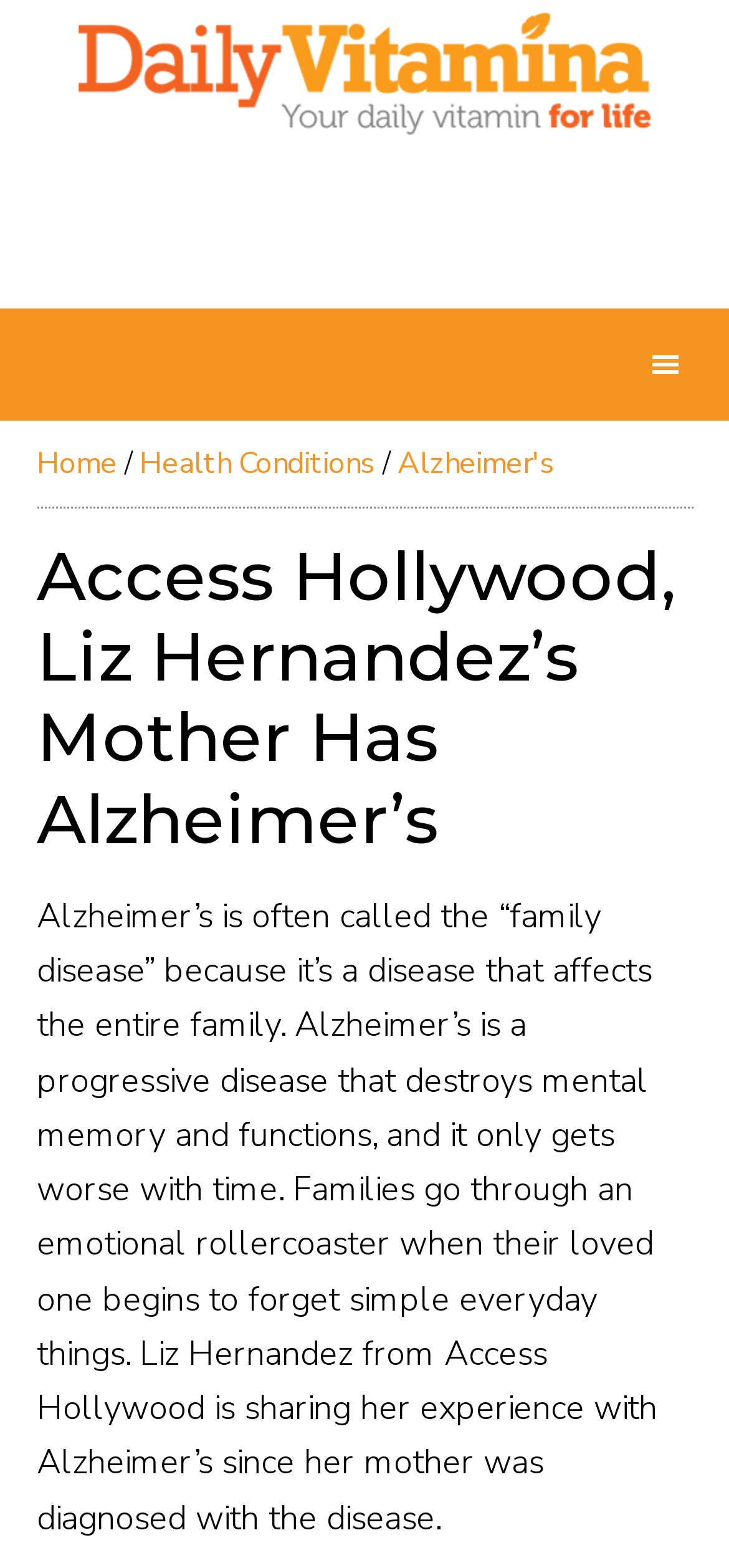Please determine the bounding box coordinates for the element with the description: "parent_node: Daily Vitamina".

[0.09, 0.006, 0.91, 0.096]